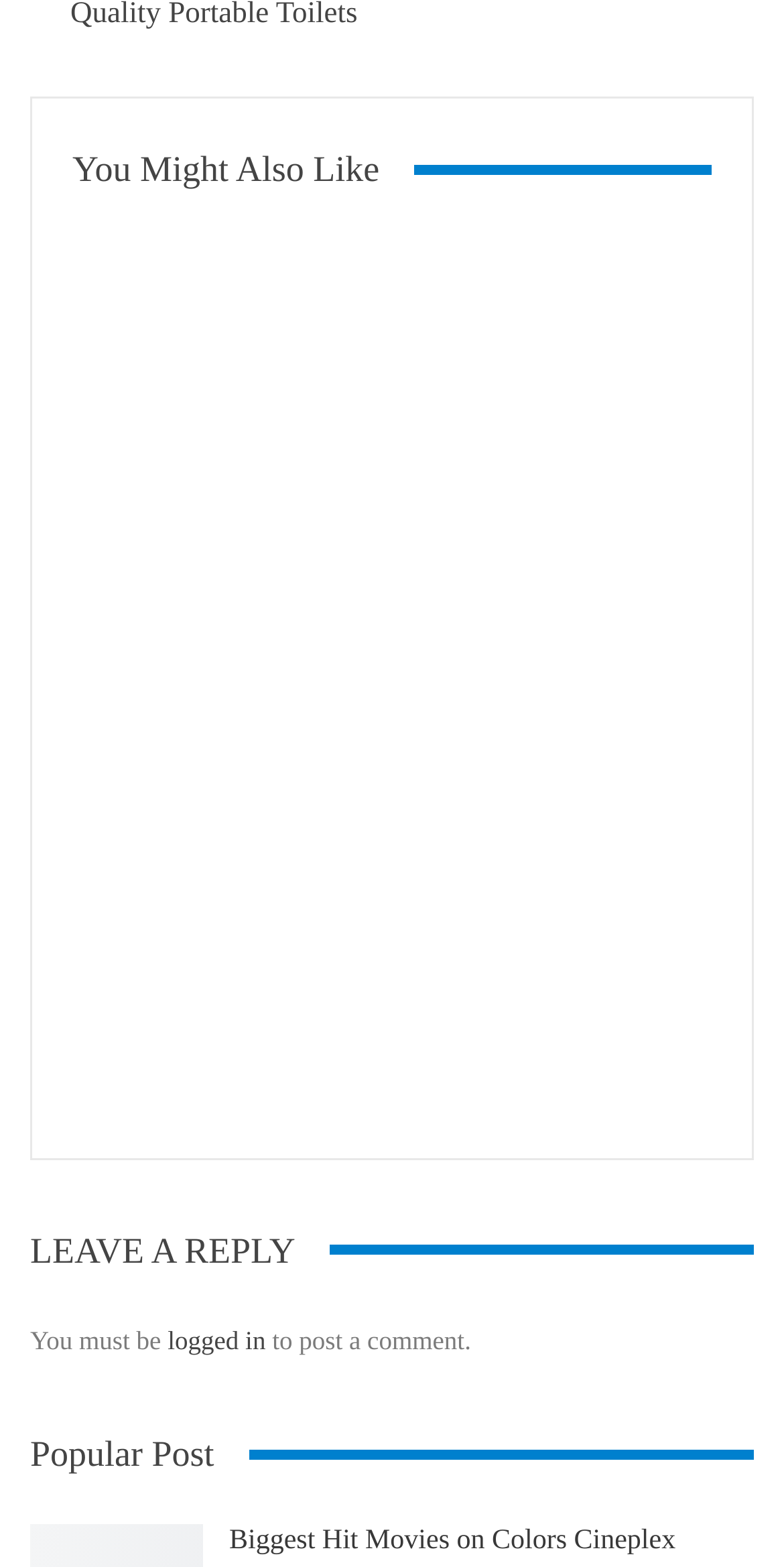Please identify the bounding box coordinates of the area that needs to be clicked to follow this instruction: "Check out the article about Wear Recycled Branded Clothes".

[0.092, 0.311, 0.469, 0.443]